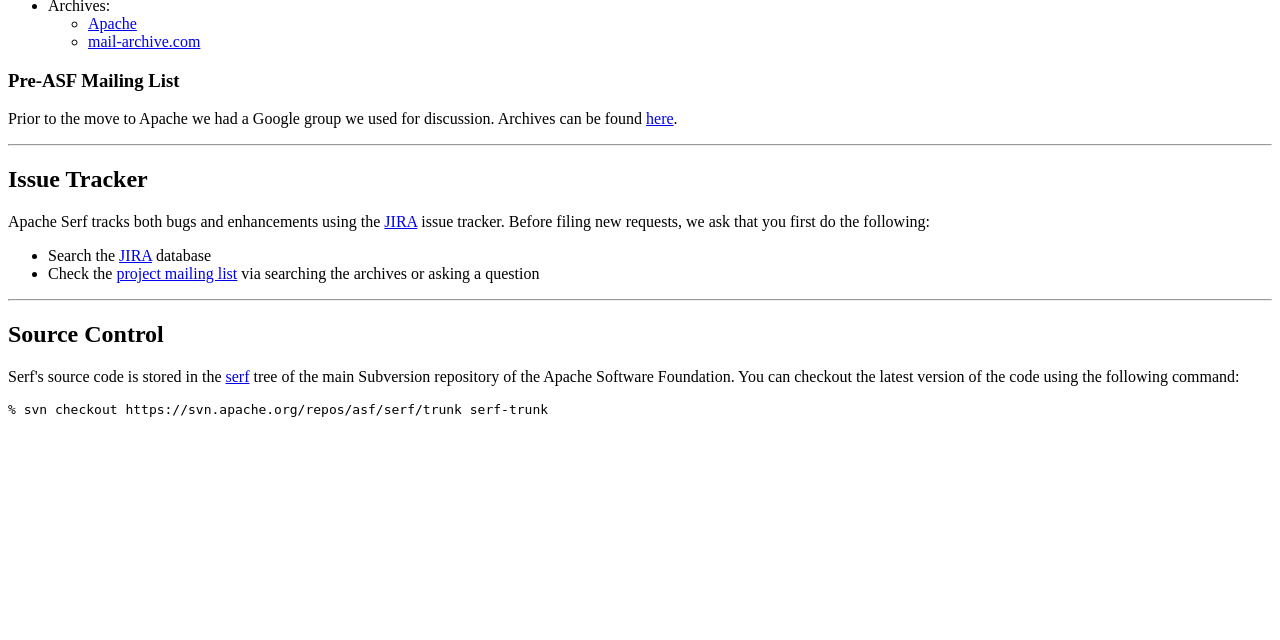From the webpage screenshot, predict the bounding box coordinates (top-left x, top-left y, bottom-right x, bottom-right y) for the UI element described here: here

[0.505, 0.173, 0.526, 0.199]